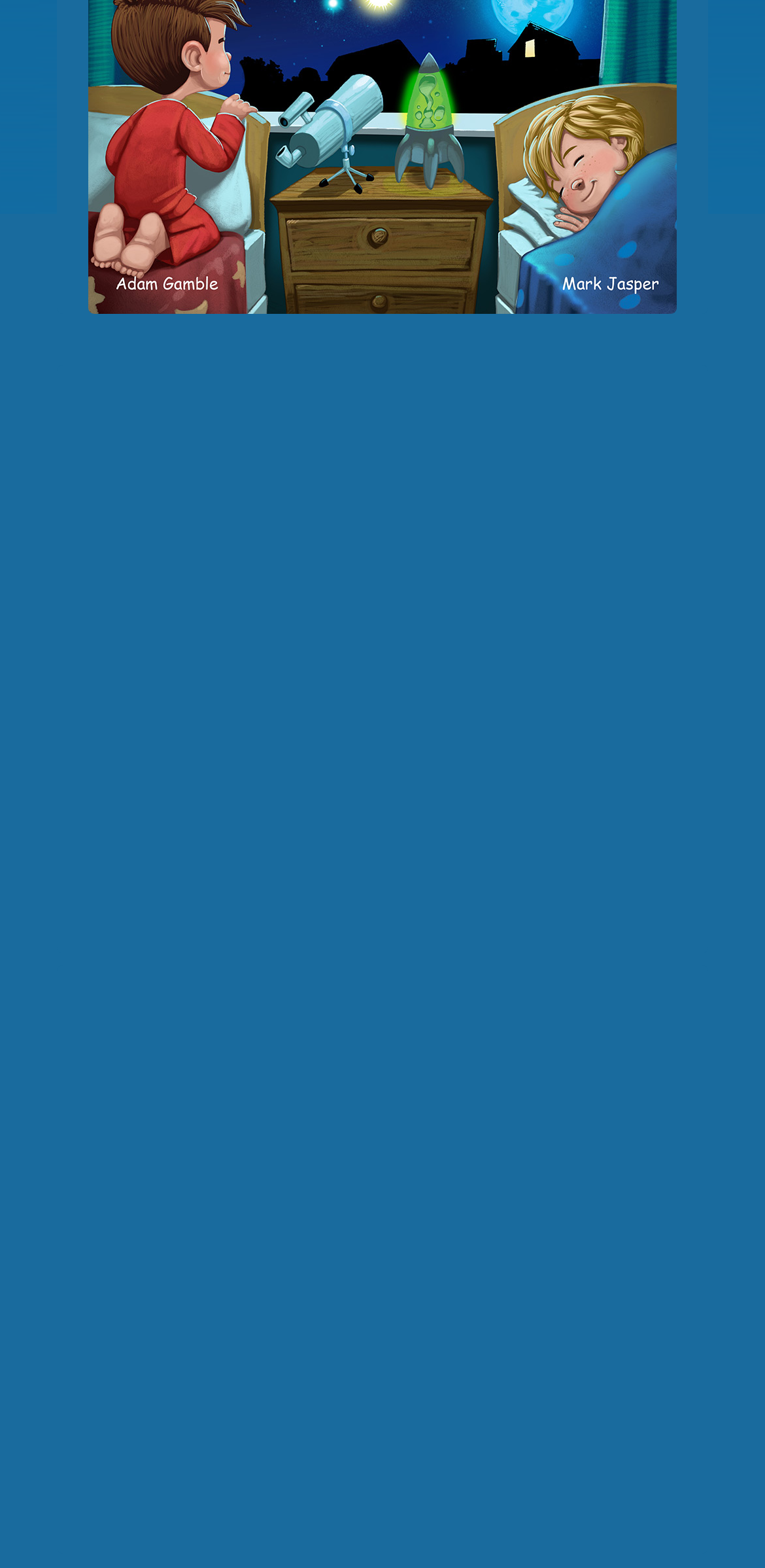Provide the bounding box coordinates of the UI element that matches the description: "title="Good Night Sharks"".

[0.075, 0.615, 0.925, 0.99]